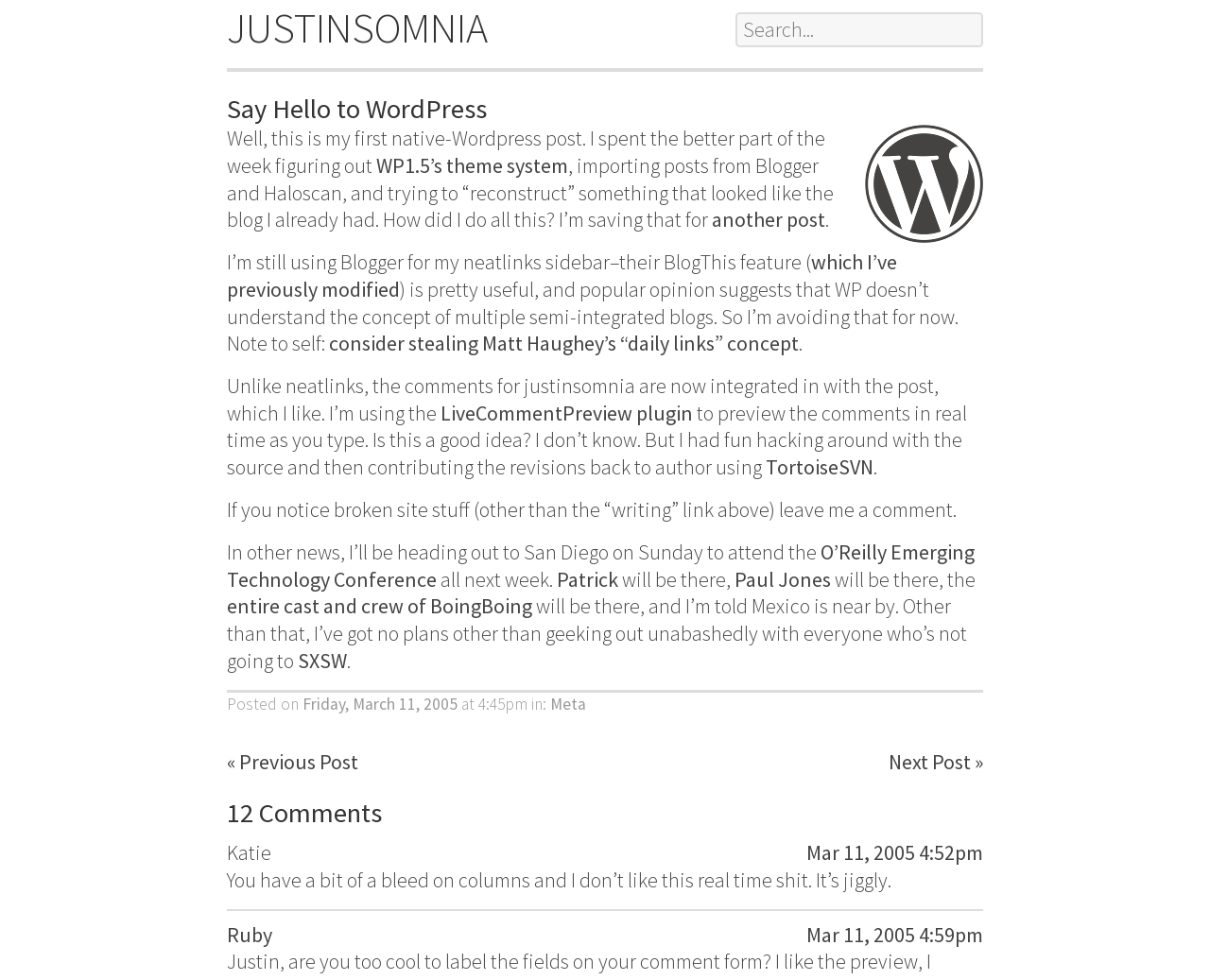Locate the bounding box coordinates of the clickable region necessary to complete the following instruction: "Read the first post". Provide the coordinates in the format of four float numbers between 0 and 1, i.e., [left, top, right, bottom].

[0.188, 0.095, 0.812, 0.128]